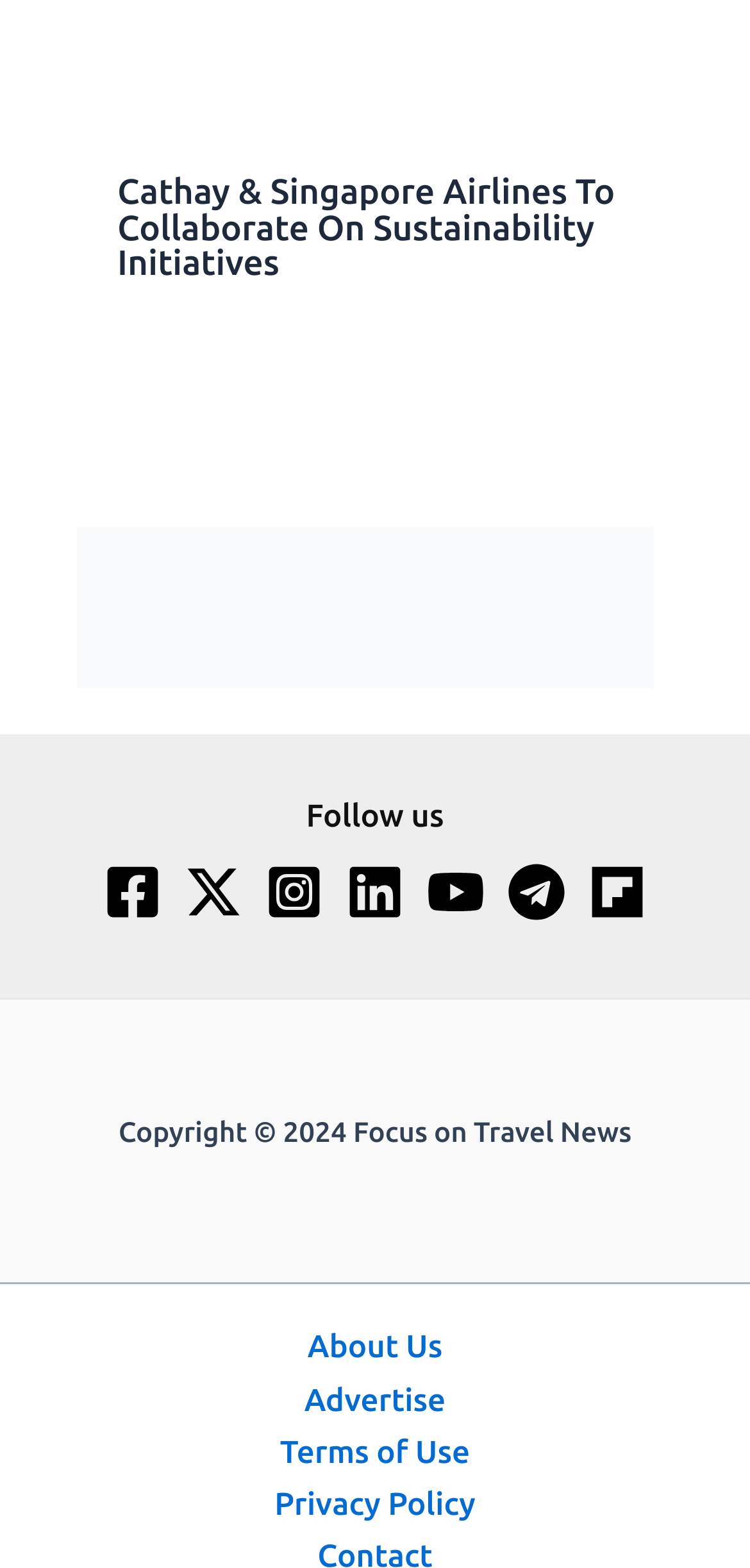Please determine the bounding box coordinates of the element's region to click in order to carry out the following instruction: "Follow us on Twitter". The coordinates should be four float numbers between 0 and 1, i.e., [left, top, right, bottom].

[0.246, 0.551, 0.323, 0.588]